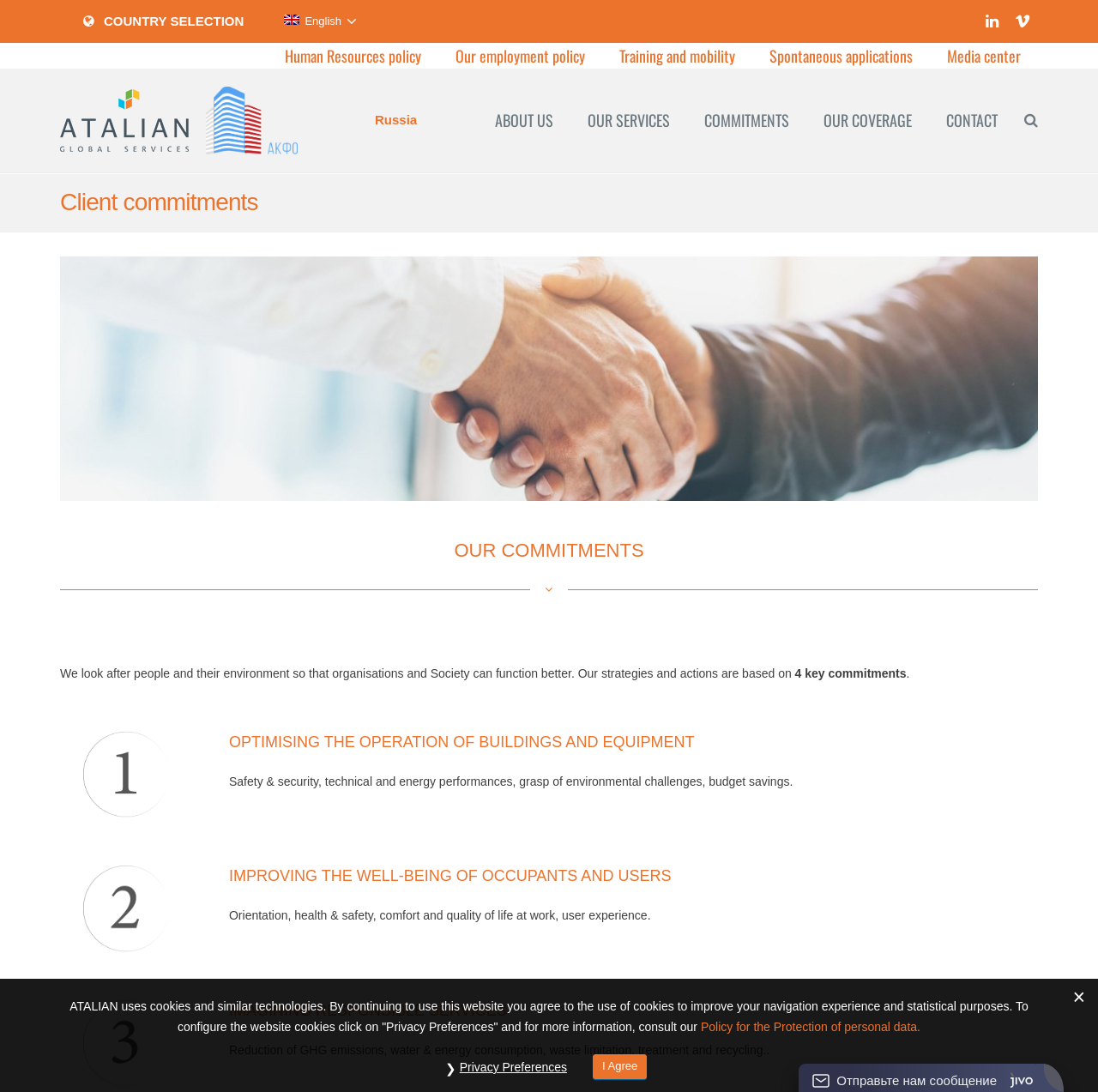Identify the bounding box for the UI element that is described as follows: "Training and mobility".

[0.548, 0.039, 0.685, 0.063]